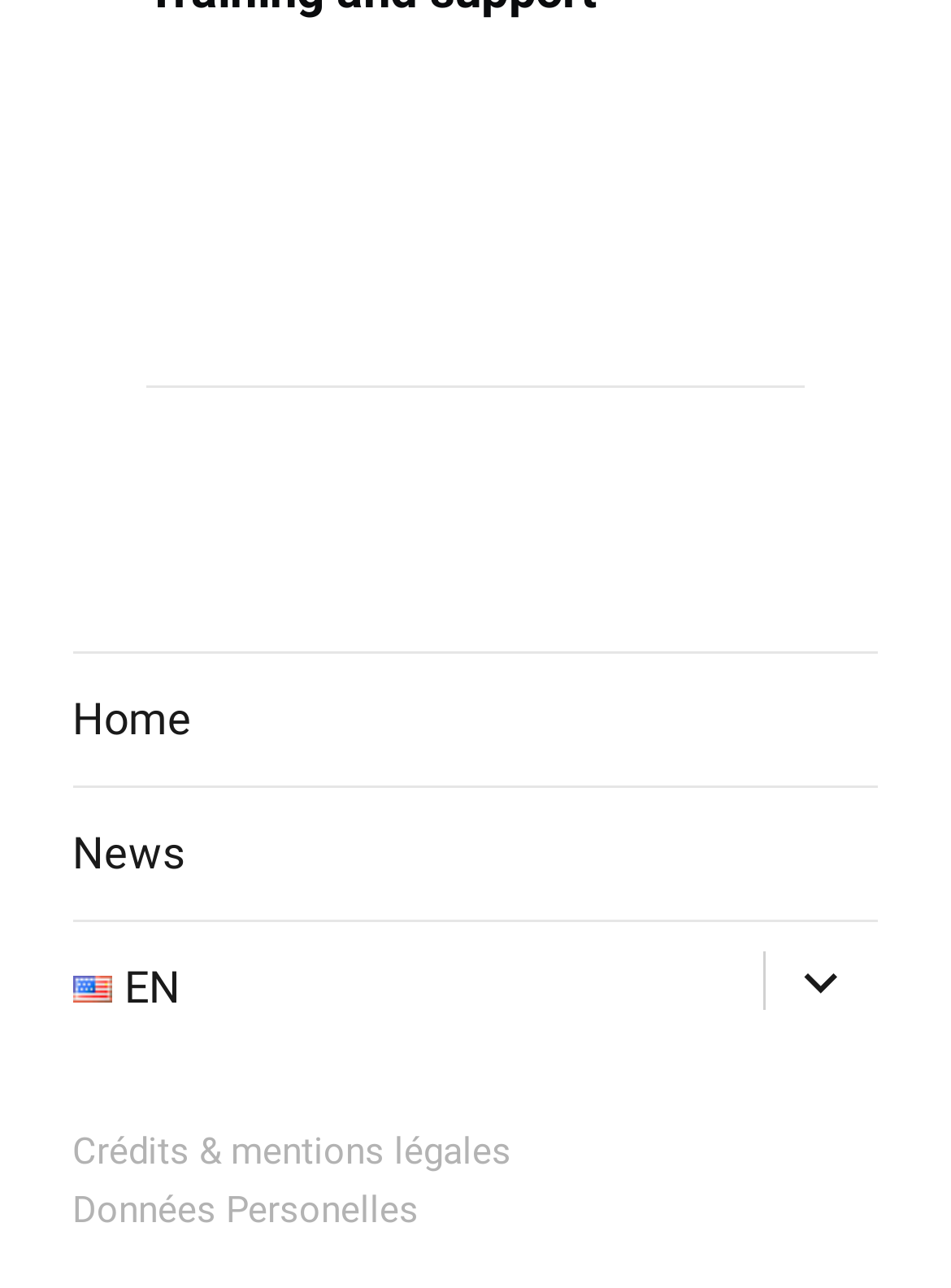How many links are in the footer?
Please utilize the information in the image to give a detailed response to the question.

I counted the number of links in the footer section, which includes 'Home', 'News', 'EN', 'Crédits & mentions légales', and 'Données Personelles'.